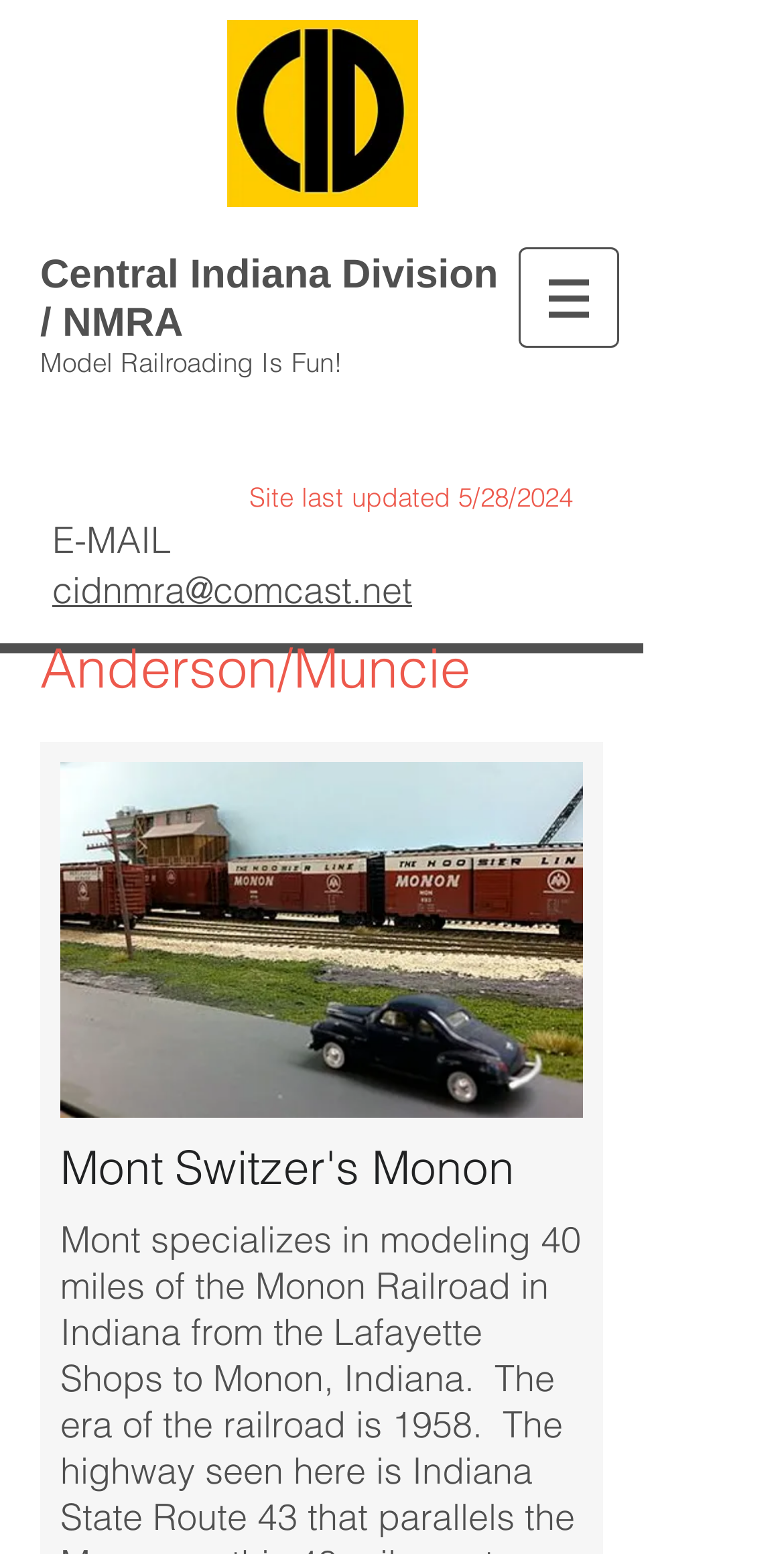What is the name of the model railroad?
Answer with a single word or phrase, using the screenshot for reference.

Monon